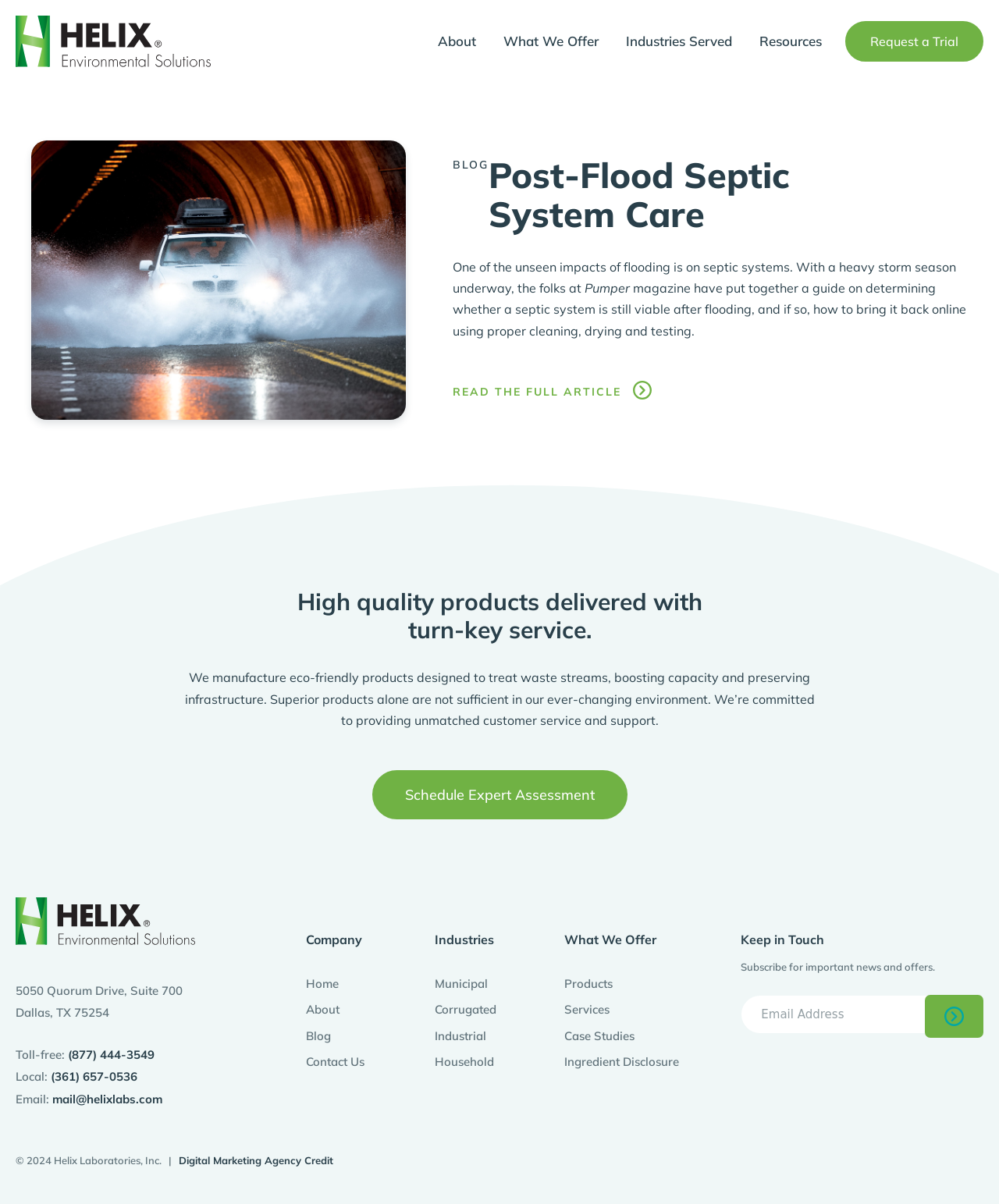Please identify the bounding box coordinates of the element's region that I should click in order to complete the following instruction: "Subscribe to the newsletter". The bounding box coordinates consist of four float numbers between 0 and 1, i.e., [left, top, right, bottom].

[0.742, 0.826, 0.984, 0.884]